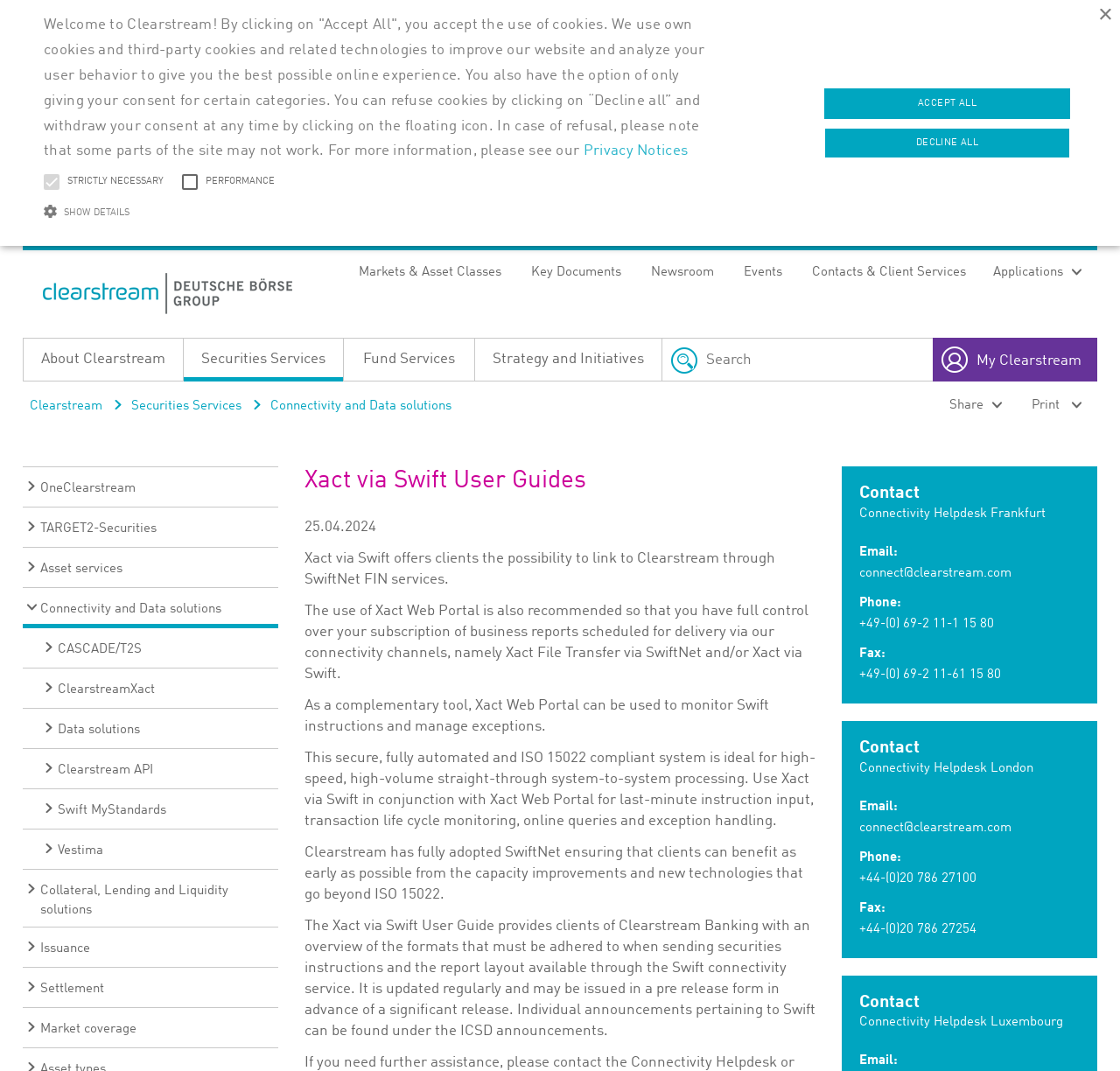Please answer the following question using a single word or phrase: 
What is the purpose of Xact via Swift?

Link to Clearstream through SwiftNet FIN services